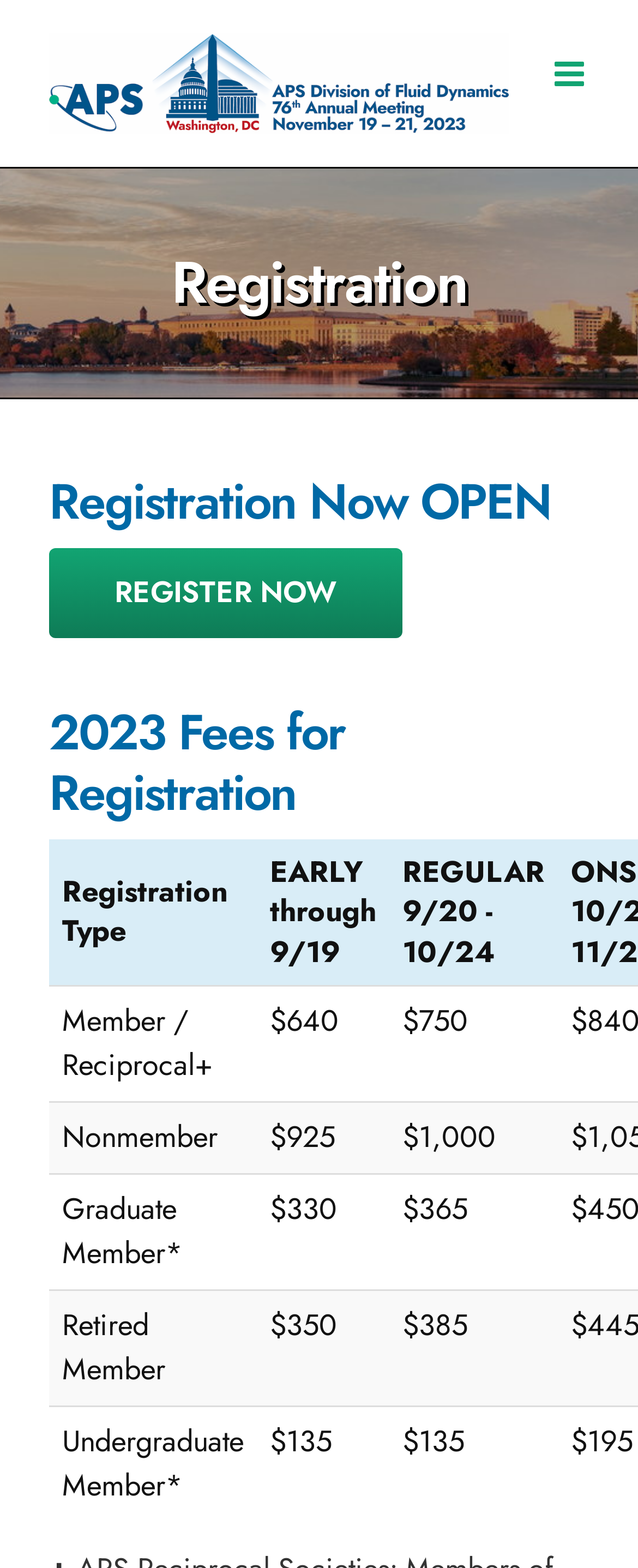Locate the bounding box of the UI element defined by this description: "Go to Top". The coordinates should be given as four float numbers between 0 and 1, formatted as [left, top, right, bottom].

[0.695, 0.616, 0.808, 0.662]